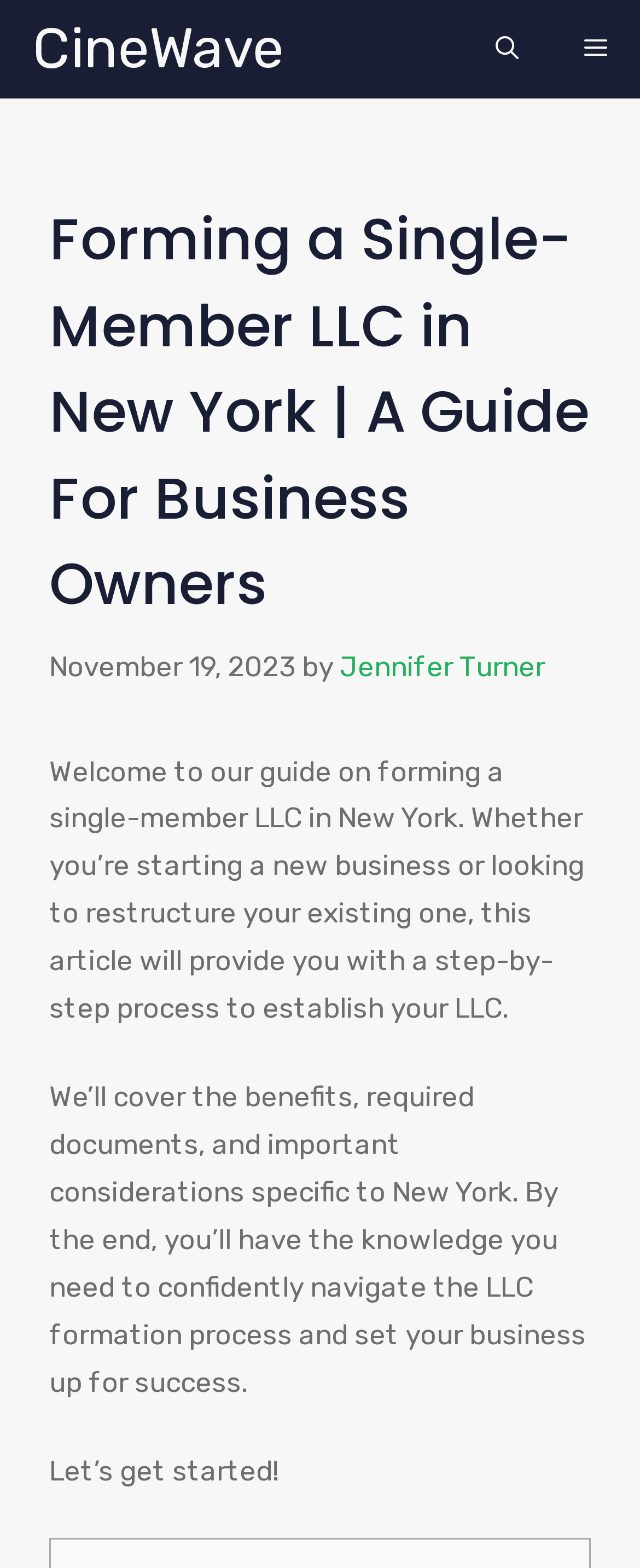Provide a one-word or short-phrase response to the question:
What is the date of the article?

November 19, 2023